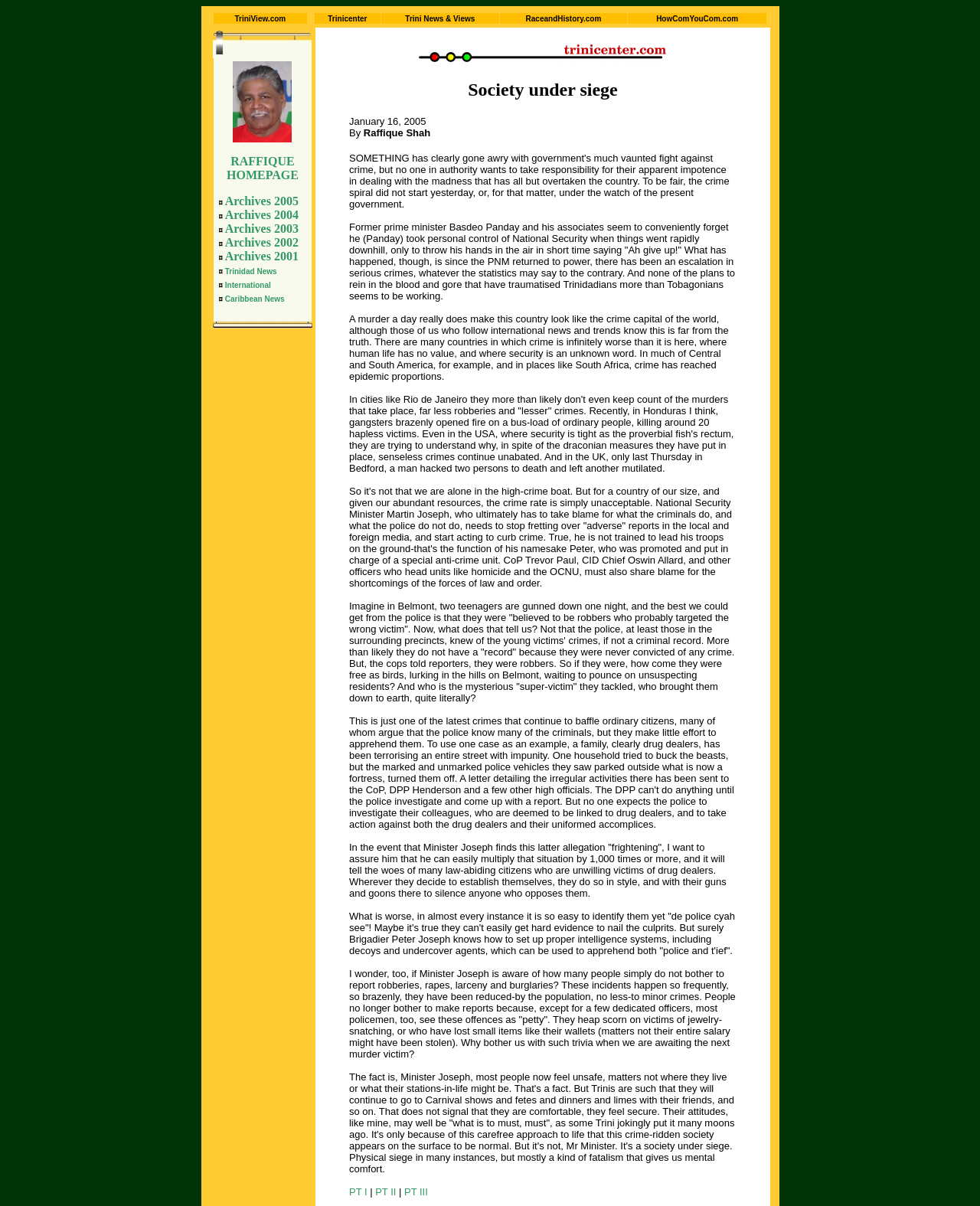Please answer the following question using a single word or phrase: 
How many links are there in the top navigation bar?

5